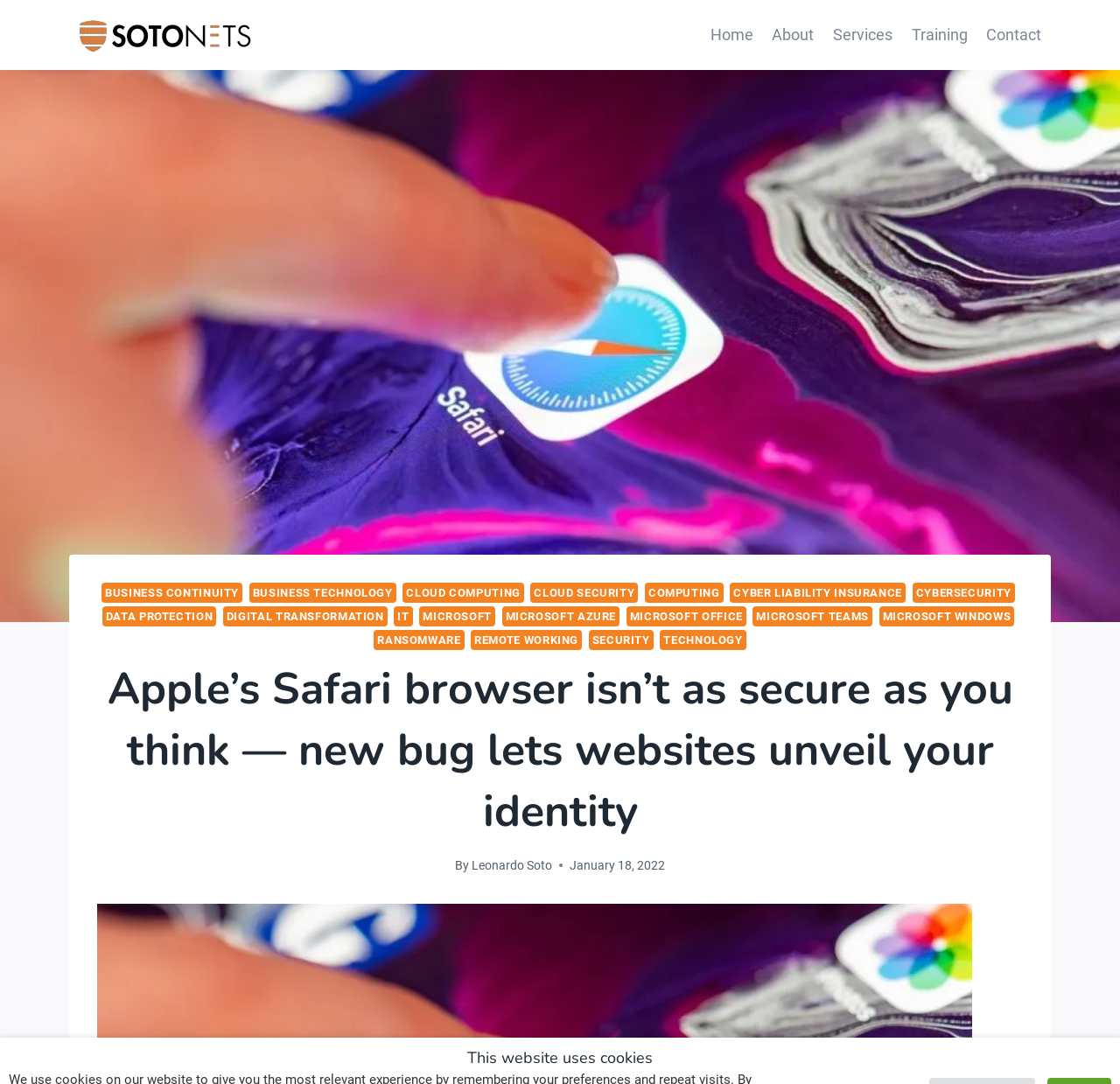Could you indicate the bounding box coordinates of the region to click in order to complete this instruction: "Learn more about BUSINESS CONTINUITY".

[0.091, 0.537, 0.217, 0.556]